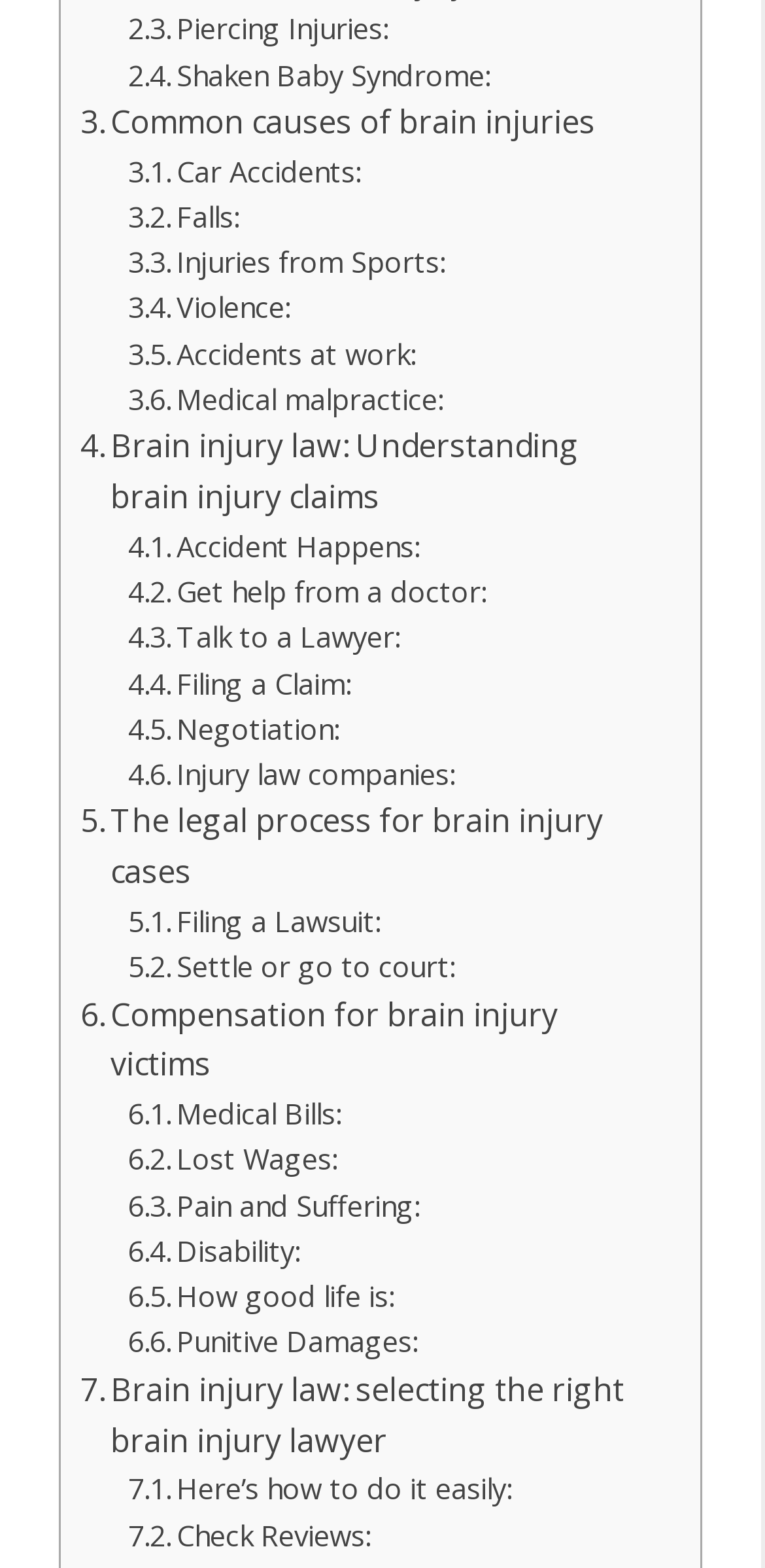Locate the bounding box coordinates of the clickable region to complete the following instruction: "read articles."

None